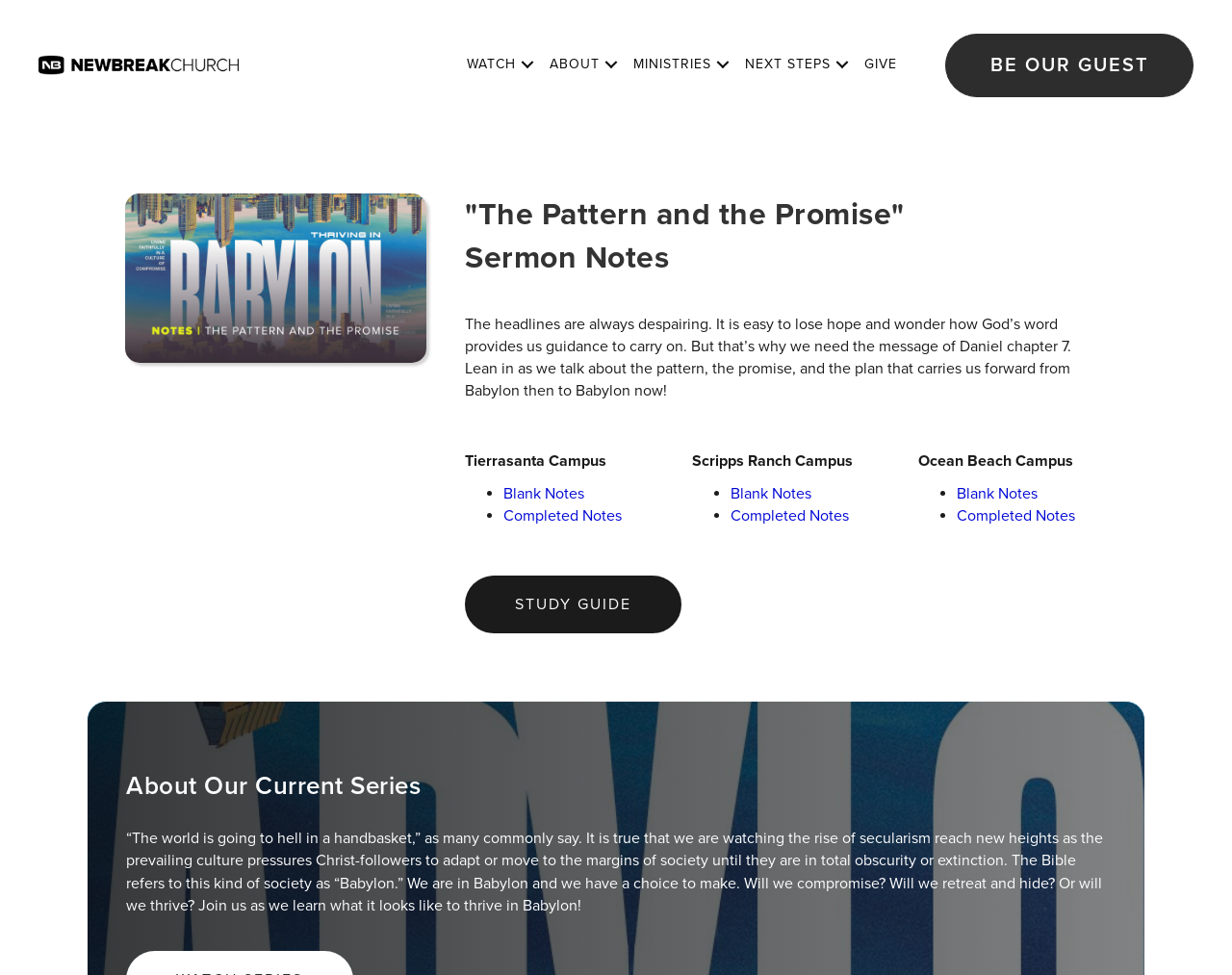Answer the question in a single word or phrase:
How many campuses are listed on the webpage?

3